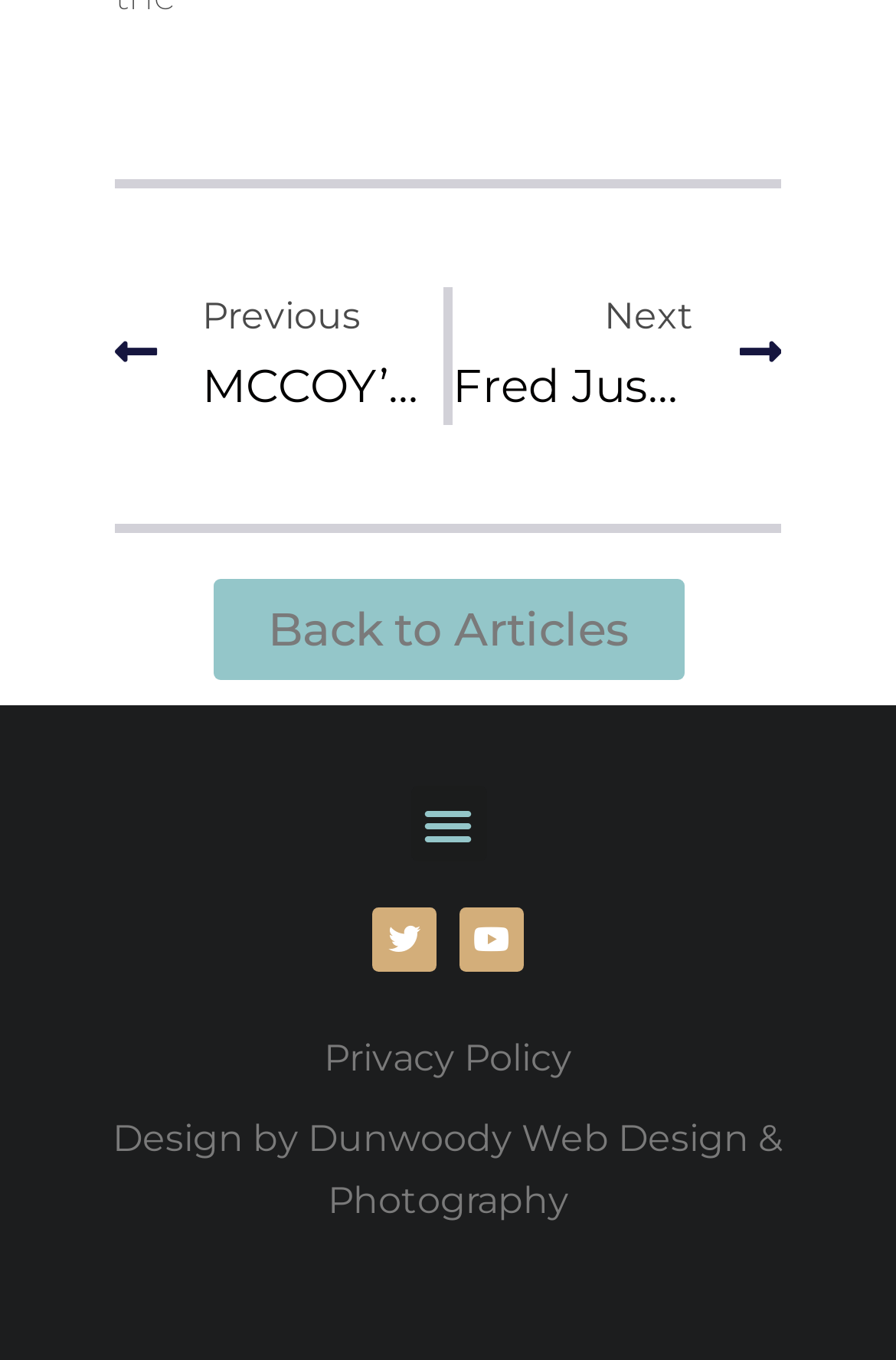Could you please study the image and provide a detailed answer to the question:
What social media platforms are linked on the webpage?

The webpage contains links to Twitter and Youtube, indicated by the icons and text 'Twitter ' and 'Youtube ' respectively.